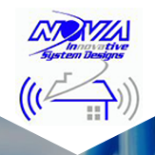Elaborate on the elements present in the image.

The image features the logo of Nova Innovative System Designs, prominently displaying the name "NOVA" in bold blue letters. Underneath, the phrase "Innovative System Designs" appears, indicating the company's focus on advanced technology solutions. The logo incorporates a stylized depiction of a house with waves or signals radiating outward, symbolizing connectivity and security, key elements of the company's offerings in home and office systems. The overall design is modern and visually appealing, reflecting the professionalism and innovative spirit of the brand.